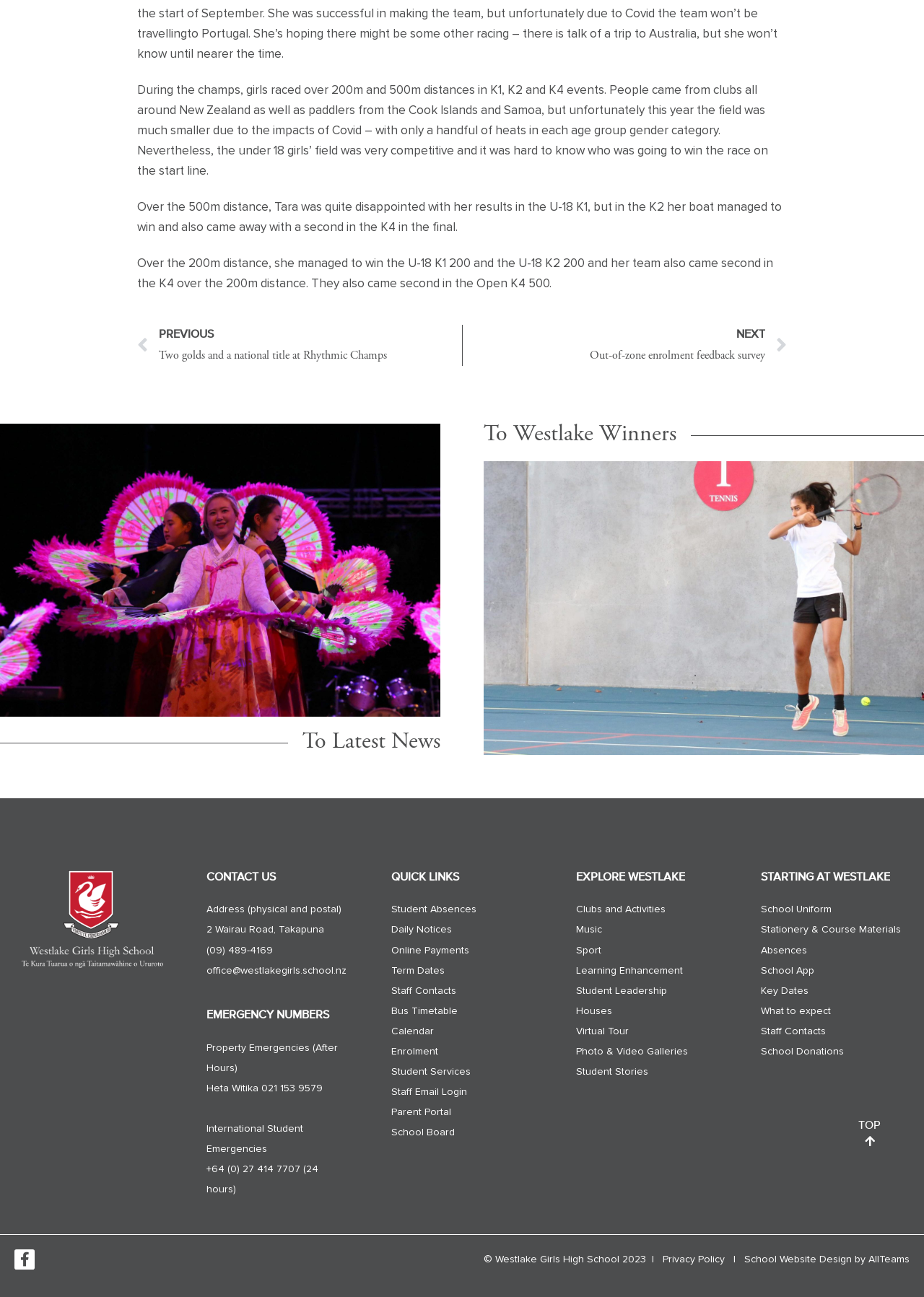Please locate the bounding box coordinates of the region I need to click to follow this instruction: "Explore clubs and activities".

[0.623, 0.697, 0.72, 0.705]